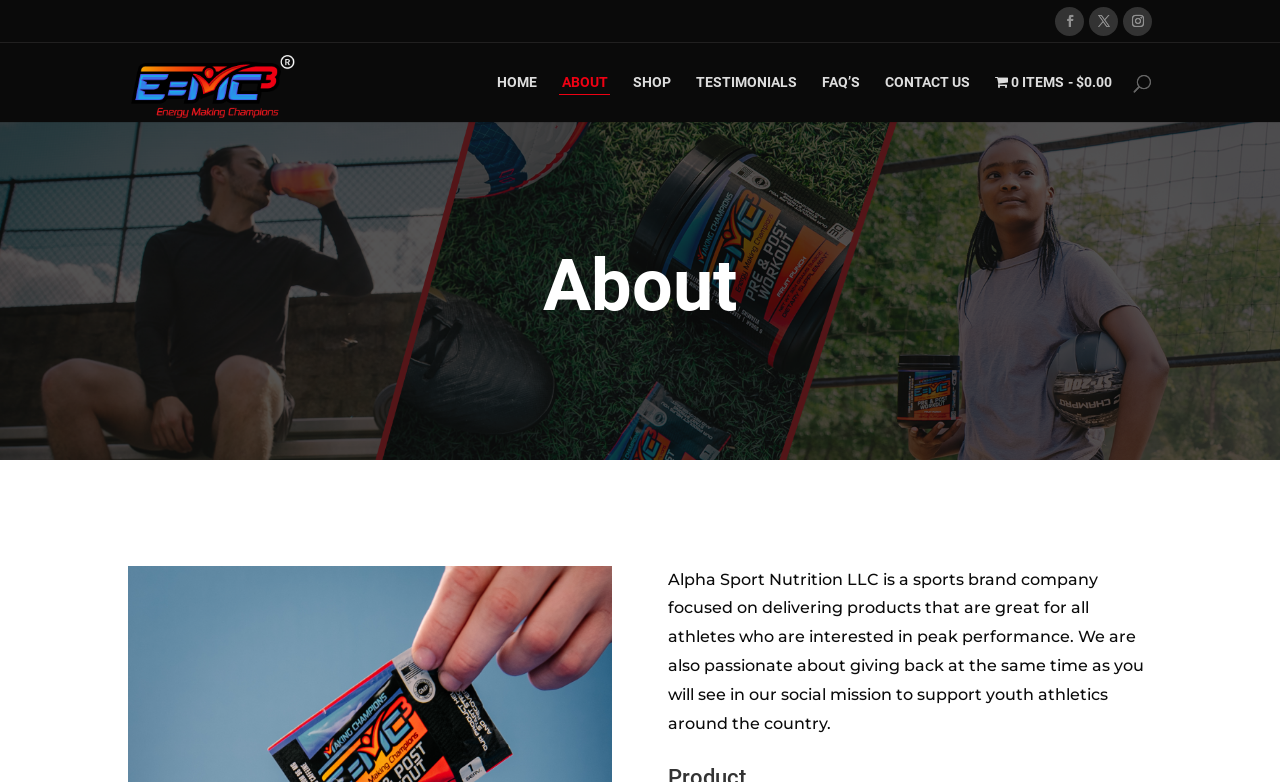Provide the bounding box coordinates, formatted as (top-left x, top-left y, bottom-right x, bottom-right y), with all values being floating point numbers between 0 and 1. Identify the bounding box of the UI element that matches the description: name="s" placeholder="Search …" title="Search for:"

[0.157, 0.053, 0.877, 0.056]